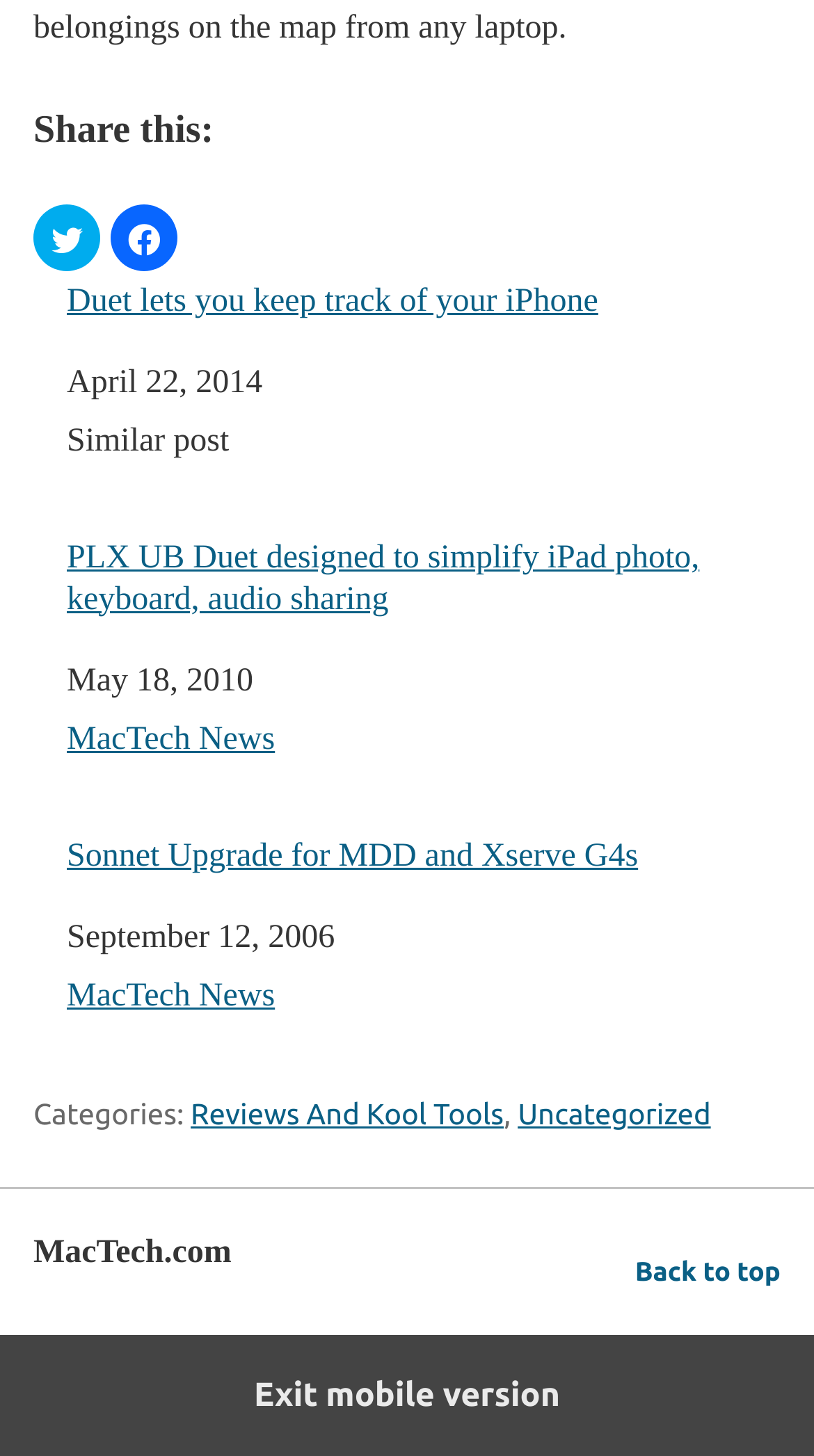What is the purpose of the buttons at the top?
Offer a detailed and exhaustive answer to the question.

The buttons at the top of the webpage, specifically the 'Click to share on Twitter' and 'Click to share on Facebook' buttons, are intended for users to share the webpage's content on social media platforms.